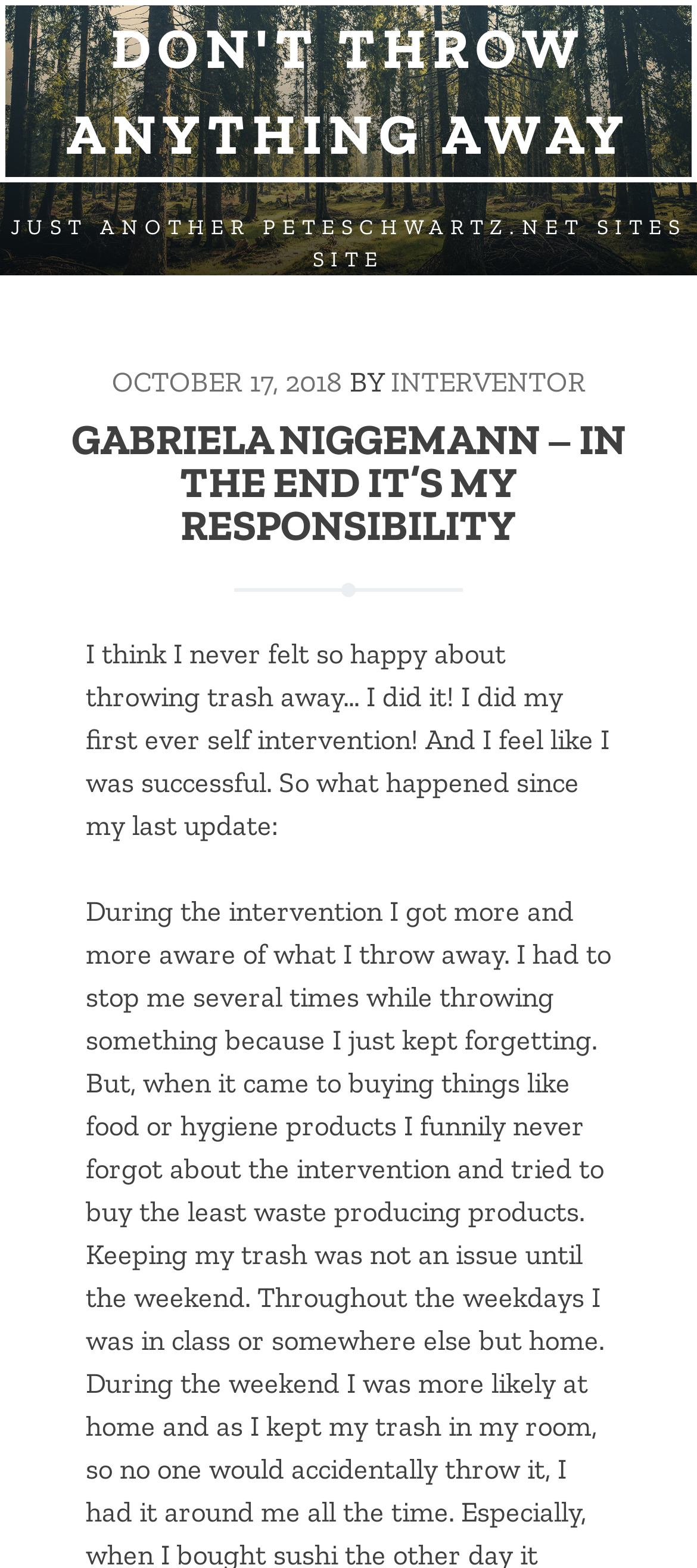What is the date of the blog post?
Carefully analyze the image and provide a detailed answer to the question.

I found the date of the blog post by looking at the link element with the text 'OCTOBER 17, 2018' which is a child of the HeaderAsNonLandmark element.